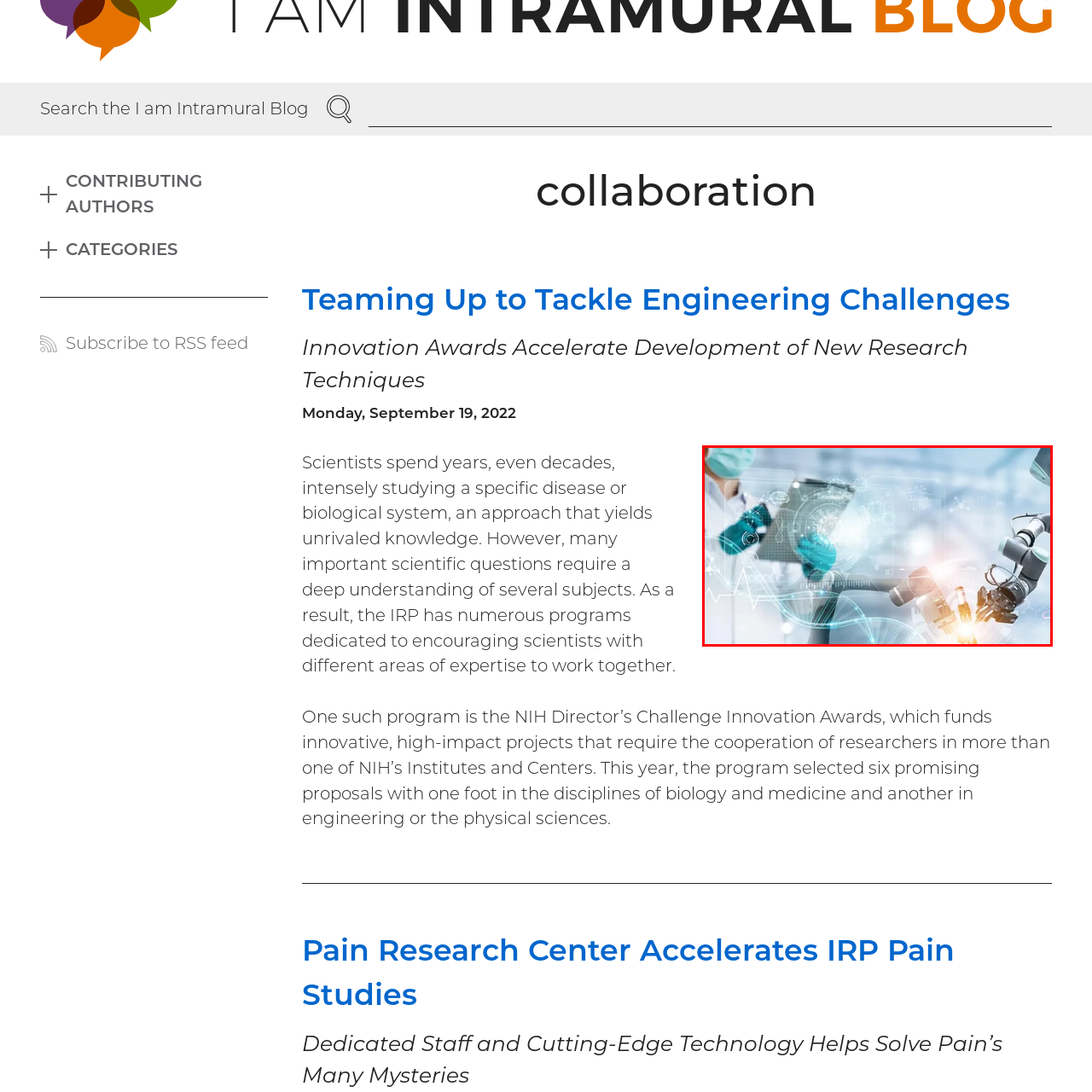What is the robotic arm equipped with?
Inspect the image within the red bounding box and answer concisely using one word or a short phrase.

Microscope